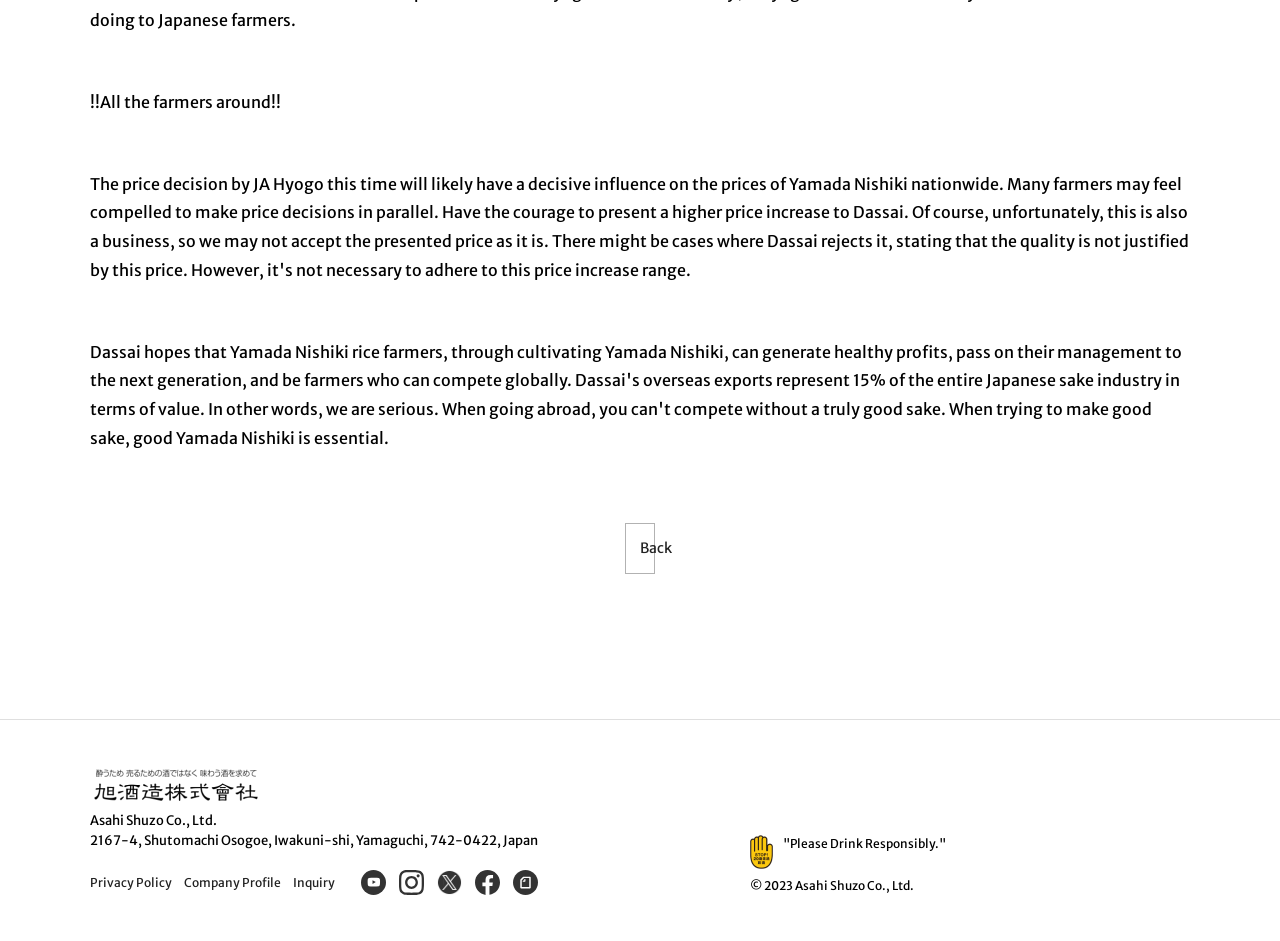Provide the bounding box coordinates for the area that should be clicked to complete the instruction: "send an inquiry".

[0.234, 0.935, 0.268, 0.953]